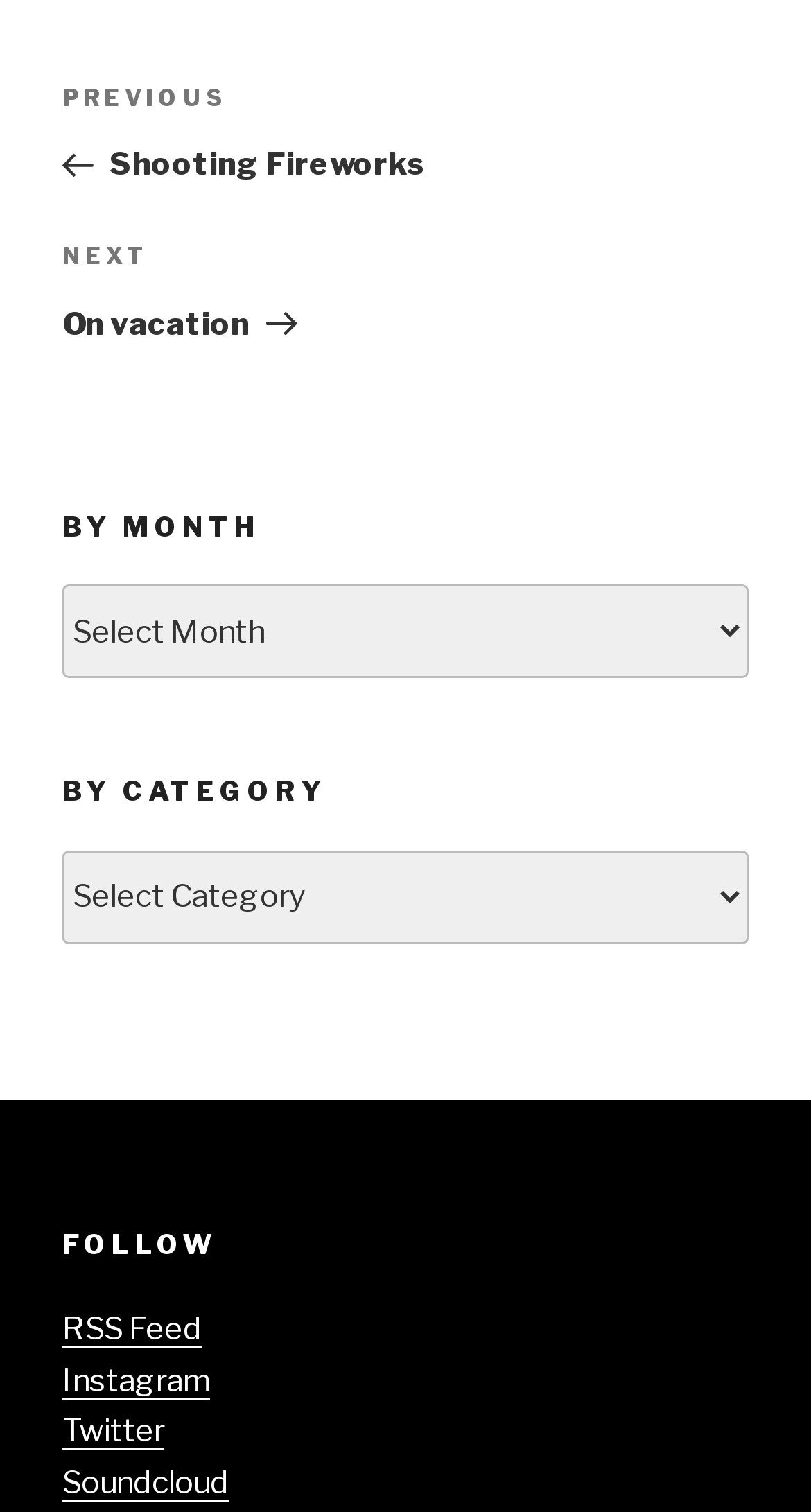Can you identify the bounding box coordinates of the clickable region needed to carry out this instruction: 'View RSS Feed'? The coordinates should be four float numbers within the range of 0 to 1, stated as [left, top, right, bottom].

[0.077, 0.866, 0.249, 0.891]